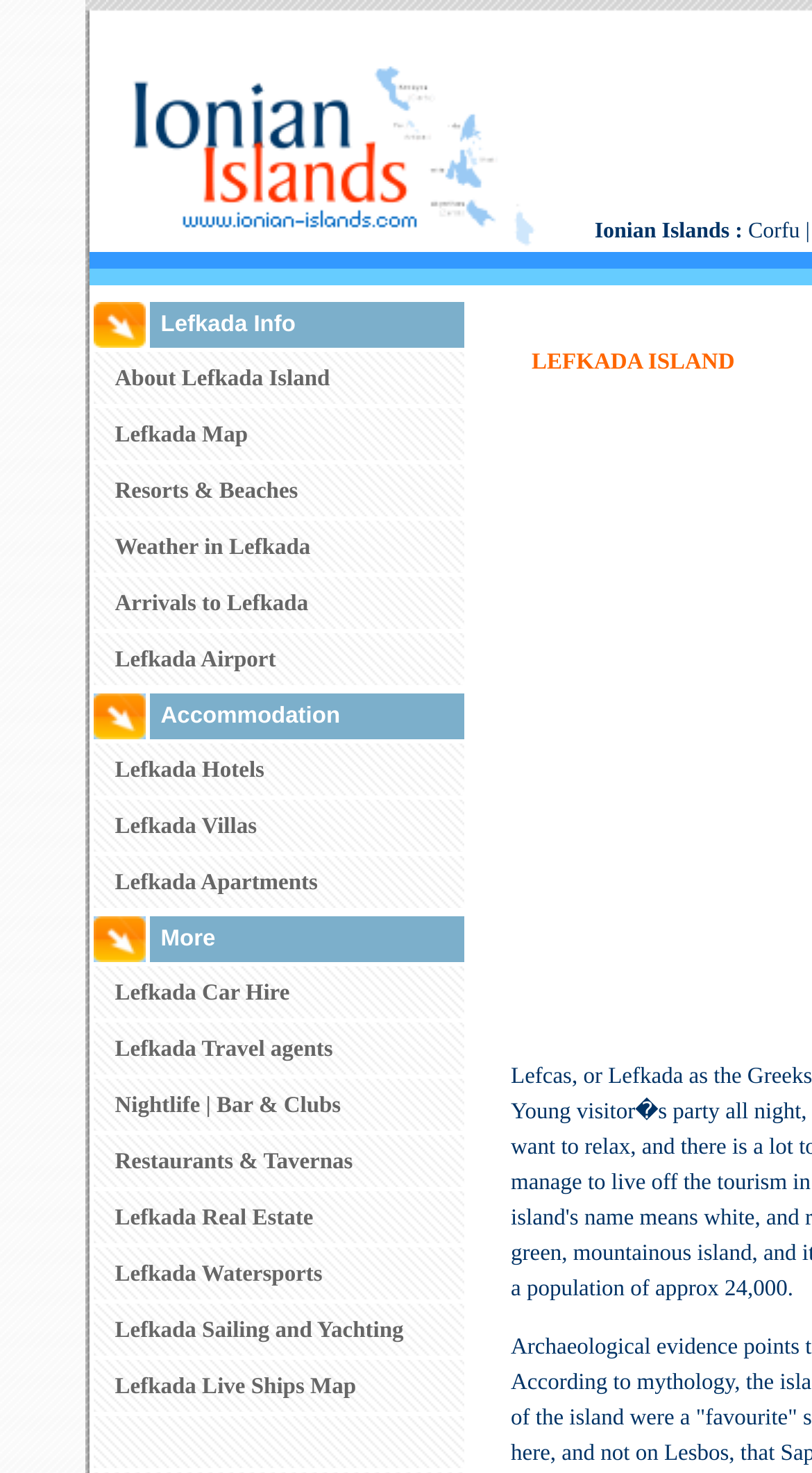Please identify the bounding box coordinates of the area I need to click to accomplish the following instruction: "Check Lefkada Hotels".

[0.141, 0.514, 0.326, 0.531]